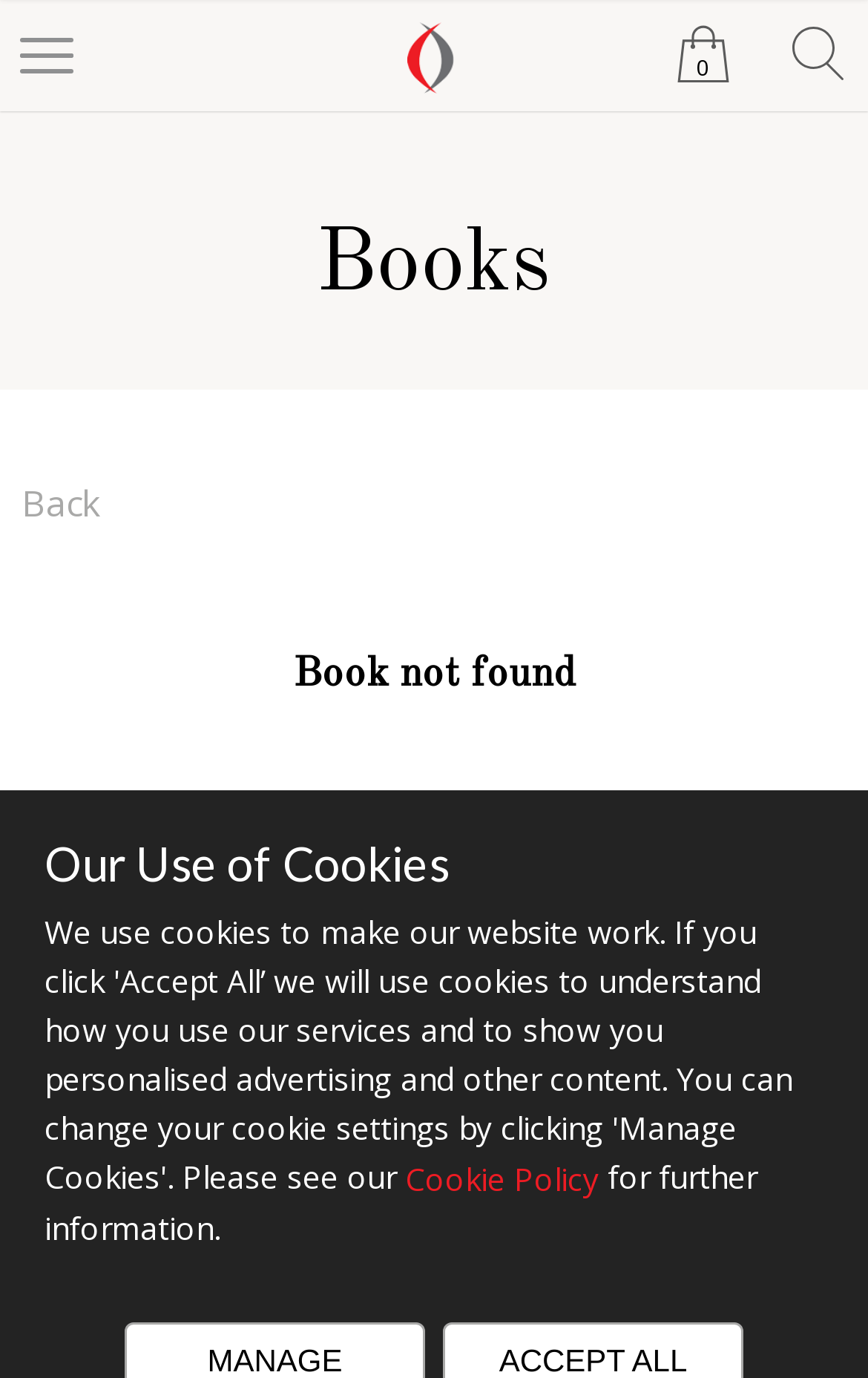Kindly determine the bounding box coordinates of the area that needs to be clicked to fulfill this instruction: "Explore Olympia".

[0.026, 0.751, 0.974, 0.787]